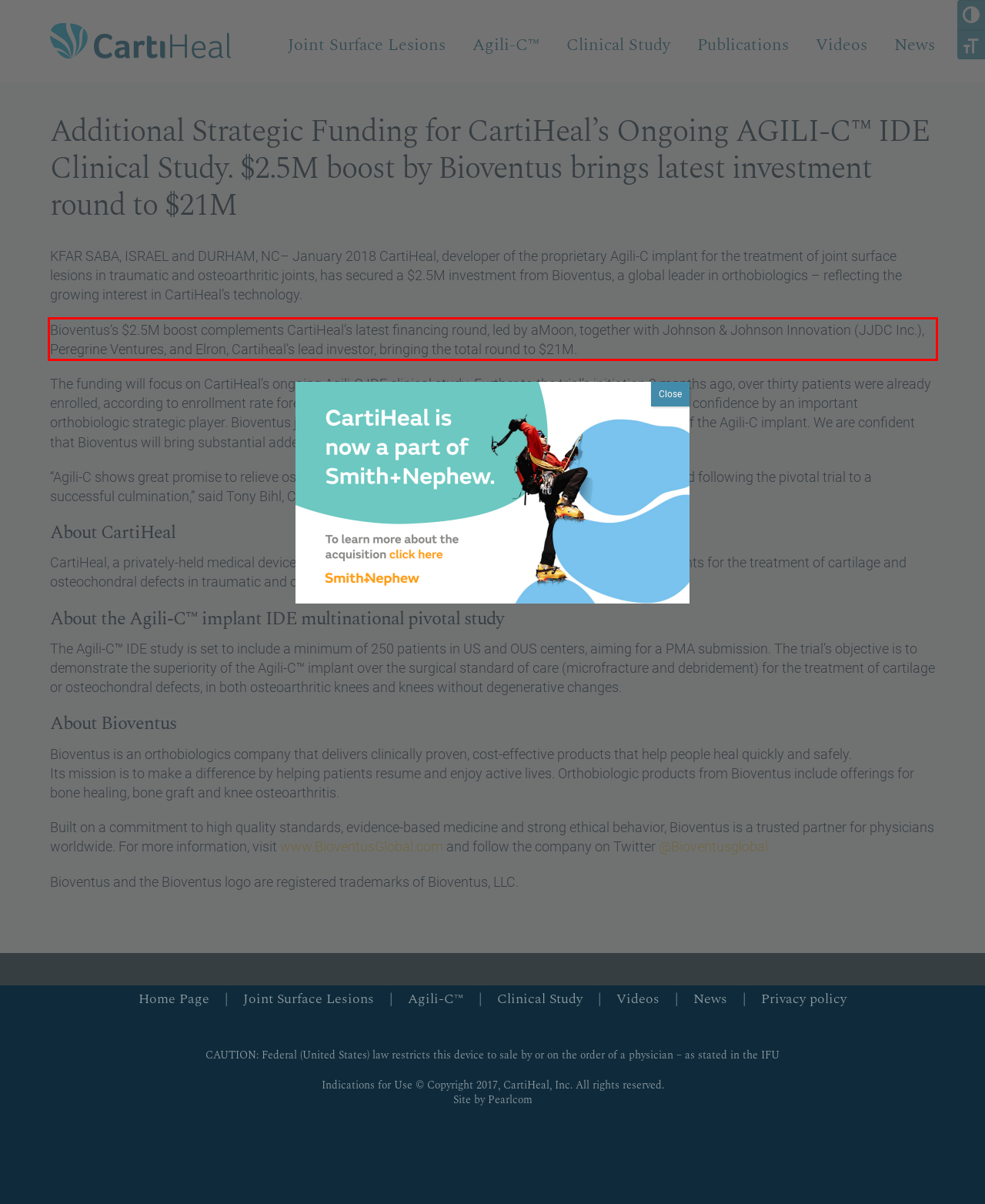The screenshot provided shows a webpage with a red bounding box. Apply OCR to the text within this red bounding box and provide the extracted content.

Bioventus’s $2.5M boost complements CartiHeal’s latest financing round, led by aMoon, together with Johnson & Johnson Innovation (JJDC Inc.), Peregrine Ventures, and Elron, Cartiheal’s lead investor, bringing the total round to $21M.